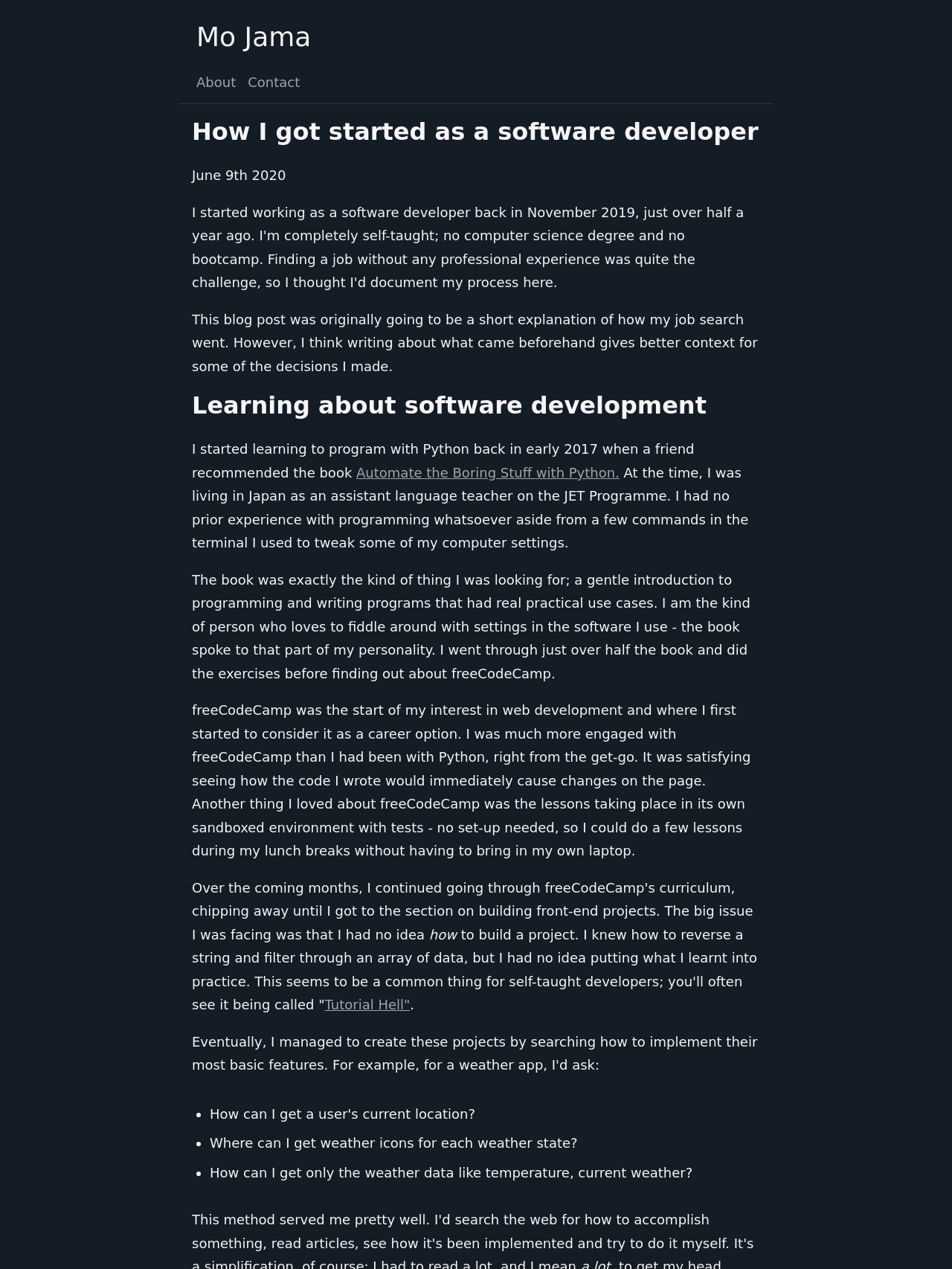Please respond to the question with a concise word or phrase:
What is the term used to describe the phenomenon of self-taught developers not knowing how to put their skills into practice?

Tutorial Hell